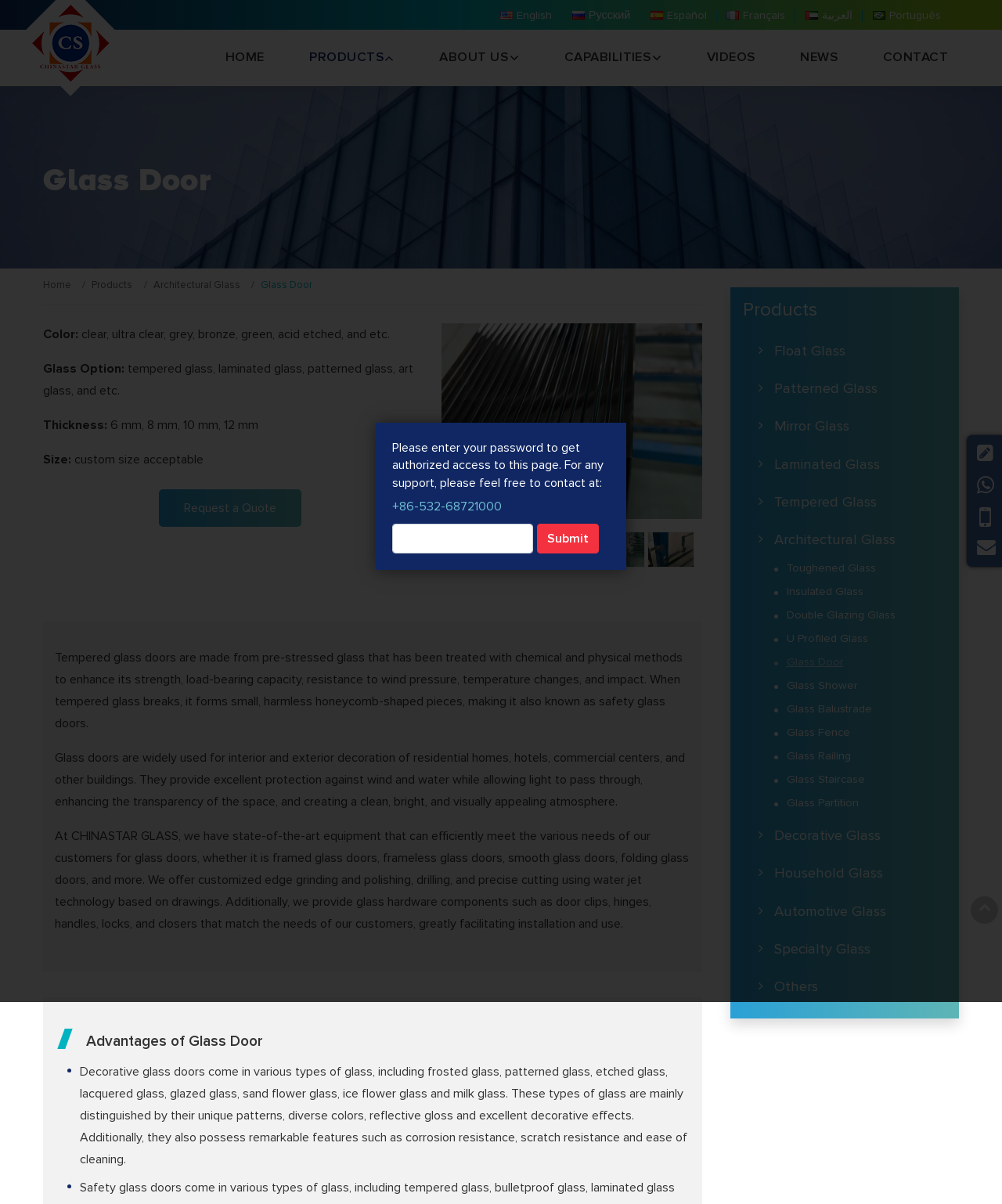Refer to the image and provide an in-depth answer to the question: 
What types of glass are available for decorative glass doors?

The types of glass available for decorative glass doors can be found in the section 'Decorative glass doors come in various types of glass'. The text lists the following types of glass: frosted glass, patterned glass, etched glass, lacquered glass, glazed glass, sand flower glass, ice flower glass, and milk glass.